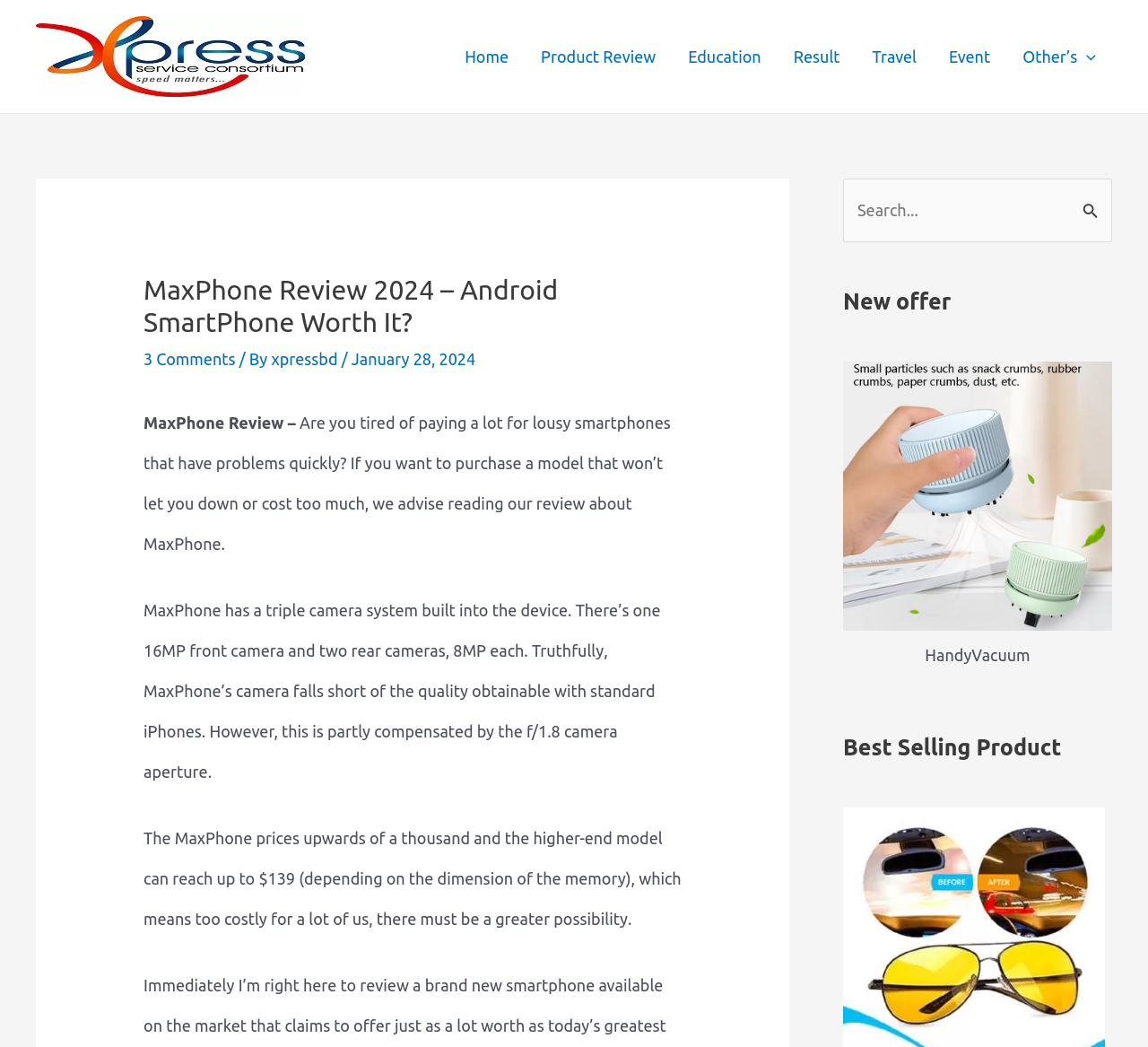What is the maximum price of MaxPhone?
Please provide a comprehensive and detailed answer to the question.

The maximum price of MaxPhone can be found in the text 'up to $139 (' depending on the dimension of the memory'.